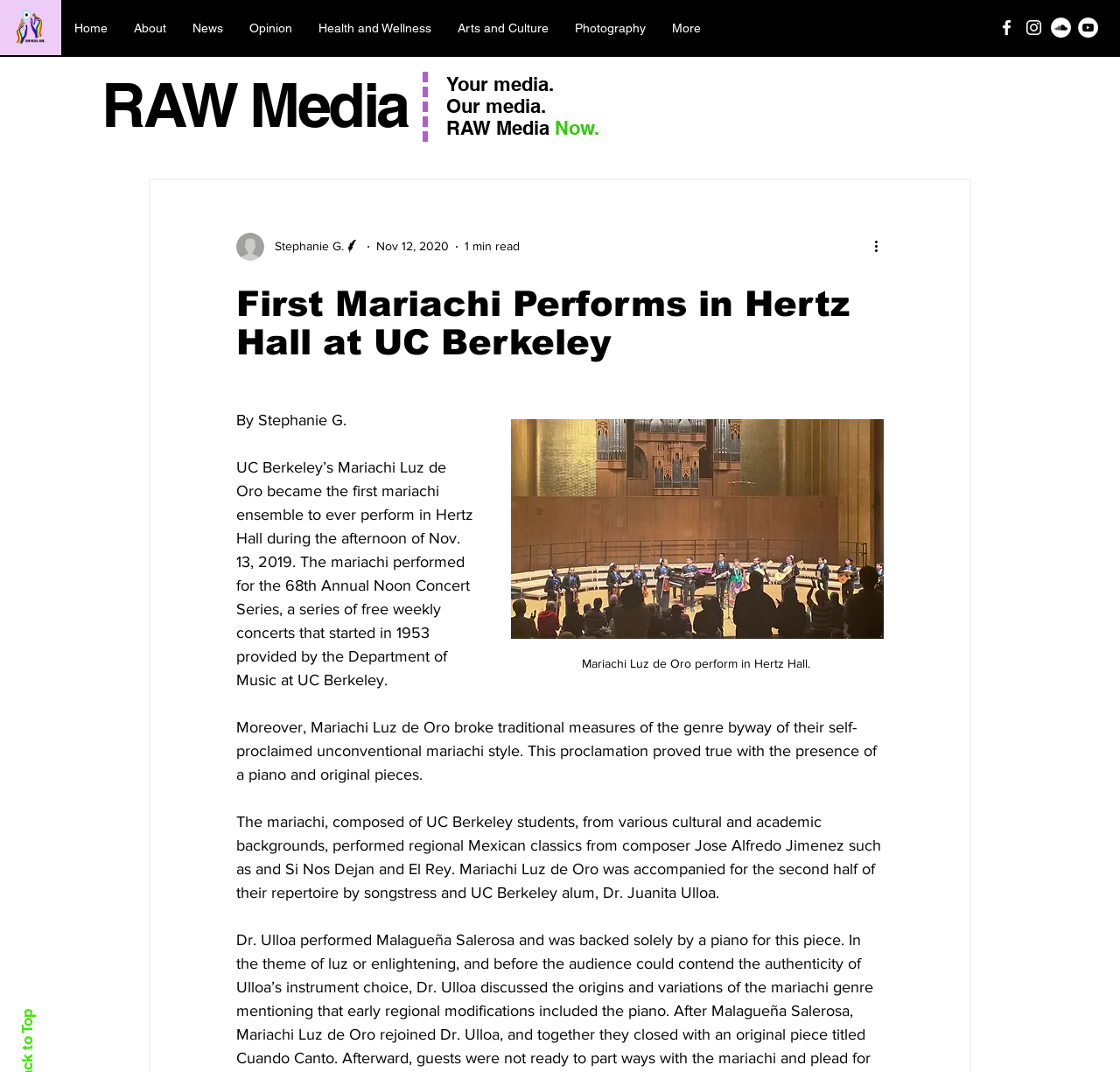What is the name of the mariachi ensemble?
Provide a fully detailed and comprehensive answer to the question.

The name of the mariachi ensemble is mentioned in the article as 'Mariachi Luz de Oro', which is the first mariachi ensemble to perform in Hertz Hall at UC Berkeley.